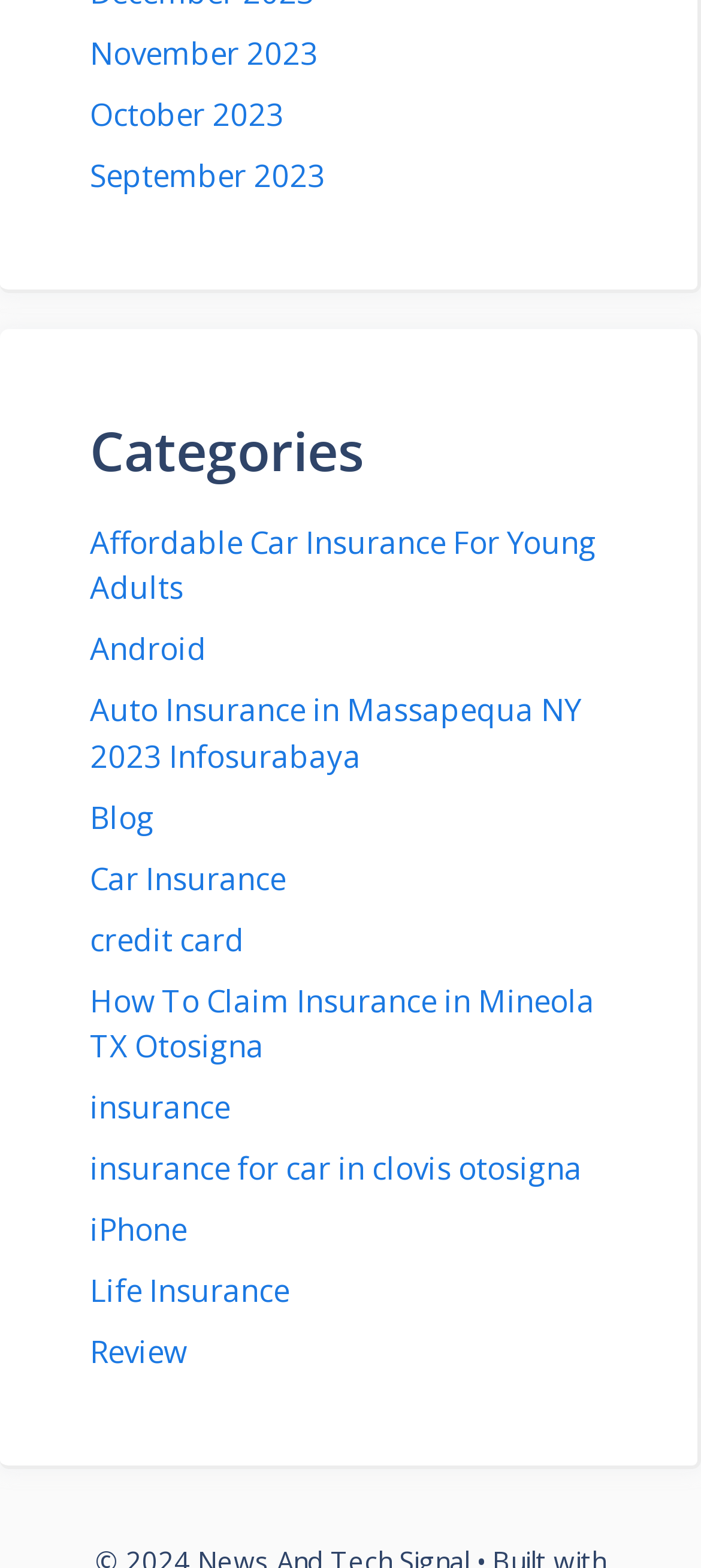Can you find the bounding box coordinates for the element to click on to achieve the instruction: "Click on News"?

None